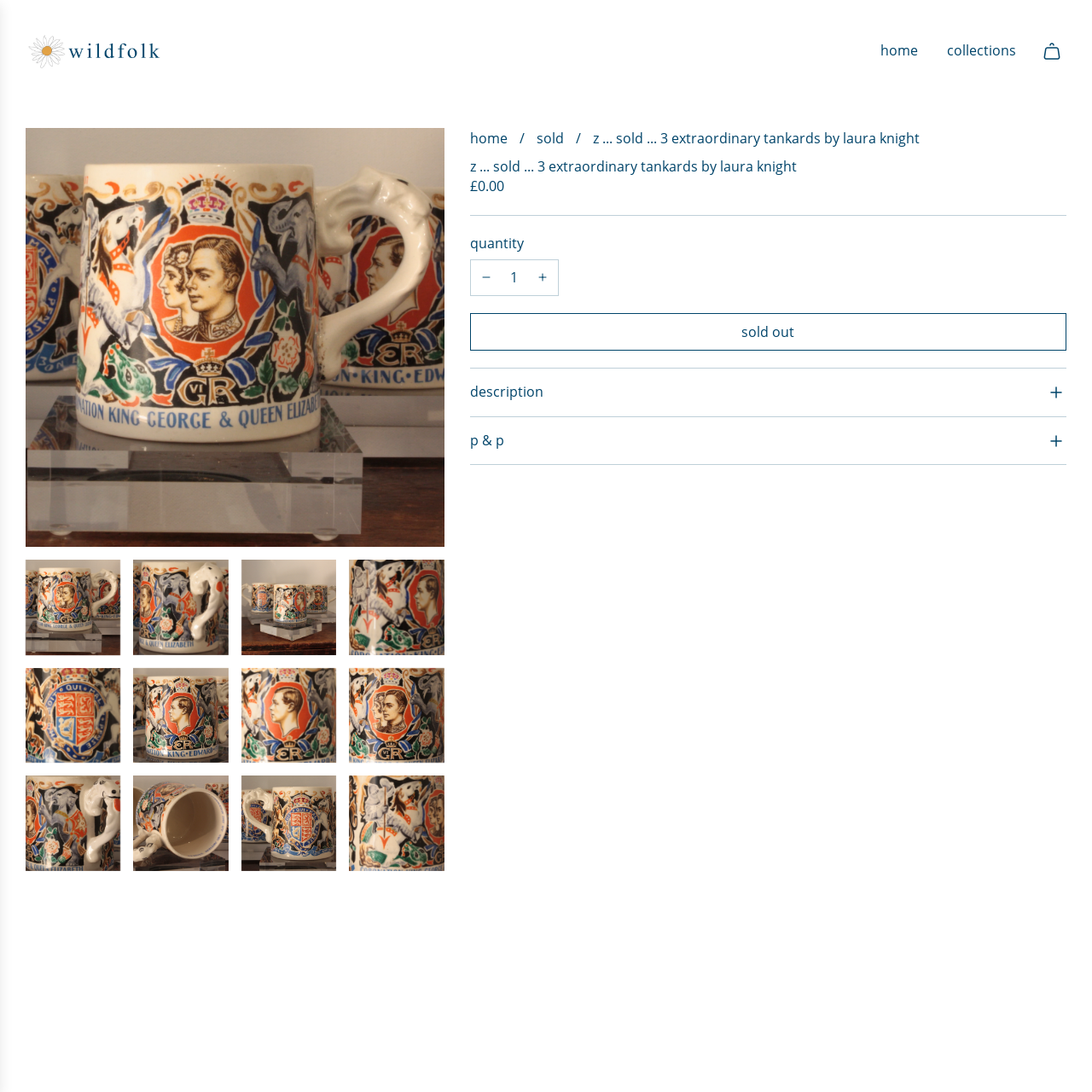Provide a comprehensive description of the image located within the red boundary.

The image showcases three extraordinary tankards designed by Laura Knight, as highlighted in a stylish online display. Each tankard is masterfully crafted, reflecting a unique aesthetic that captures the artist's creative vision. The image likely serves as a visual representation of the product, enticing viewers with its artistic details and craftsmanship. Below the image, there may be contextual information such as pricing, availability, and links to purchase, enhancing the overall shopping experience for visitors interested in these exquisite pieces. The presentation draws attention to the beauty and distinctiveness of the tankards, inviting art enthusiasts and collectors alike to explore further.